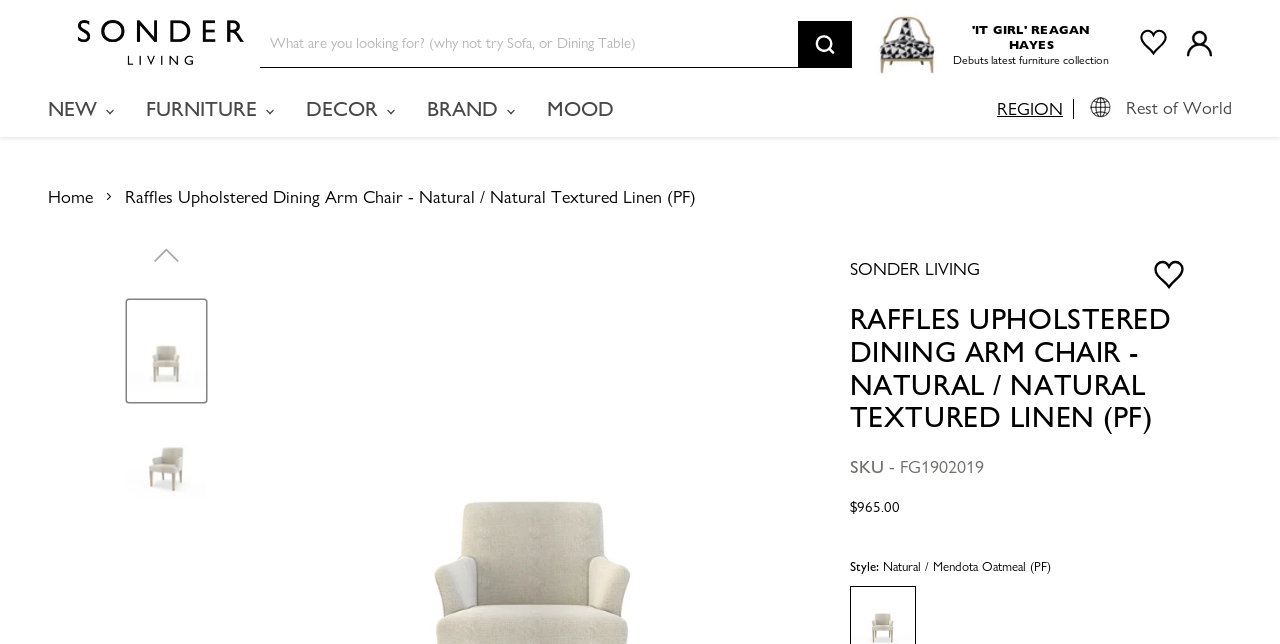What is the brand of the product?
Carefully analyze the image and provide a detailed answer to the question.

I found the answer by looking at the link element with the text 'SONDER LIVING' which is located under the navigation element 'Breadcrumbs'.